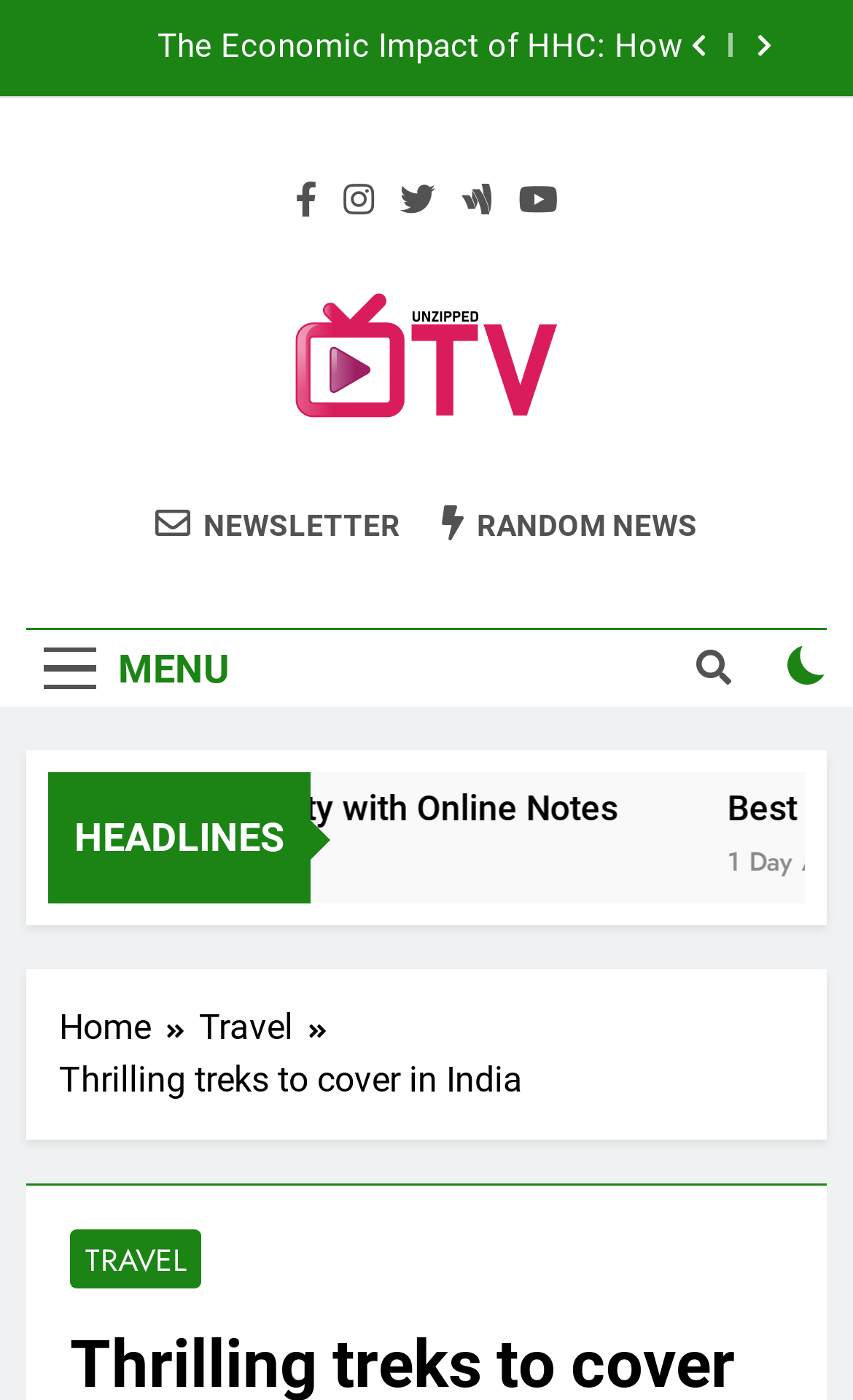Return the bounding box coordinates of the UI element that corresponds to this description: "Unzipped TV". The coordinates must be given as four float numbers in the range of 0 and 1, [left, top, right, bottom].

[0.256, 0.318, 0.846, 0.392]